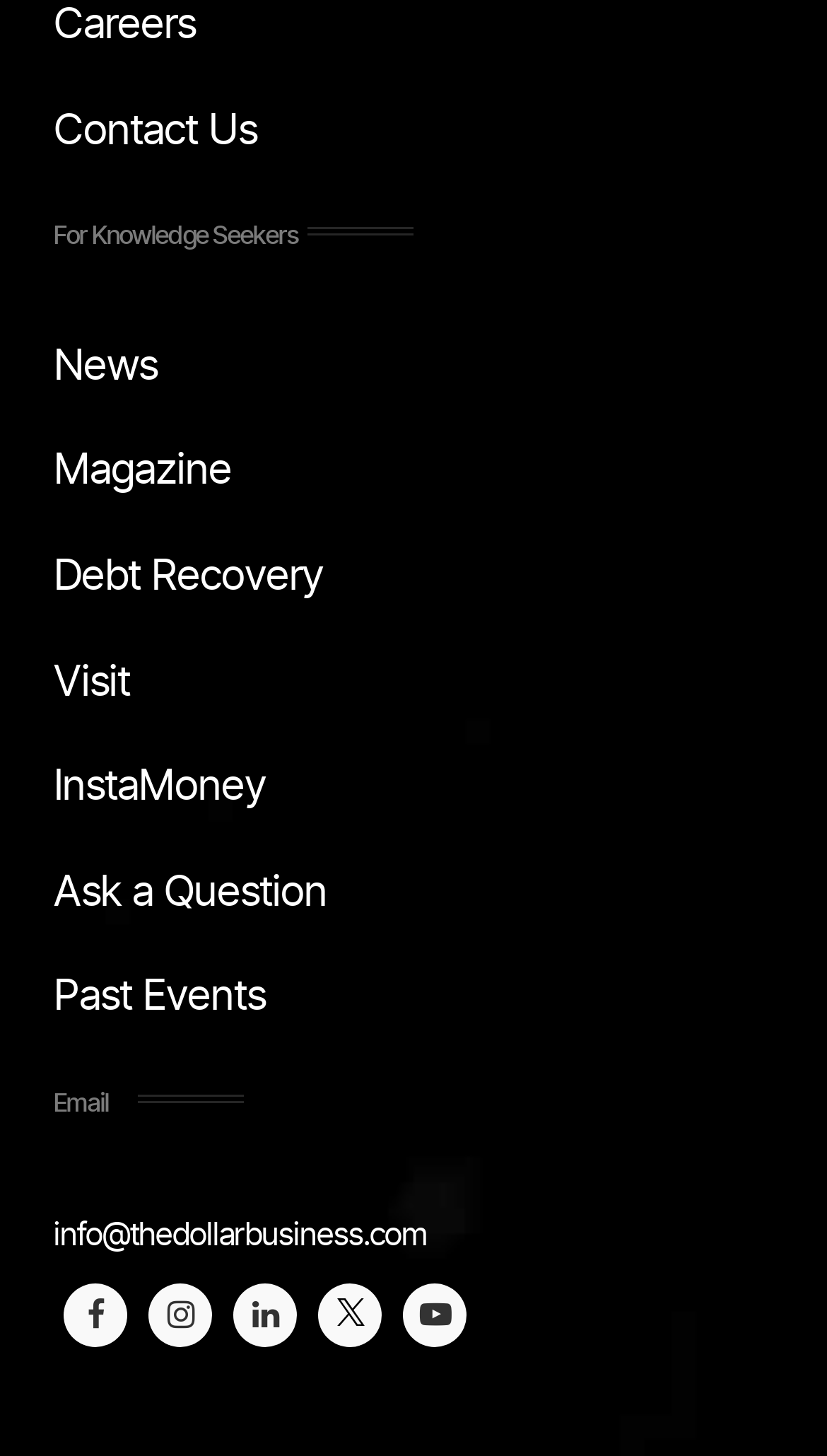Please give a succinct answer to the question in one word or phrase:
What is the text above the 'News' link?

For Knowledge Seekers